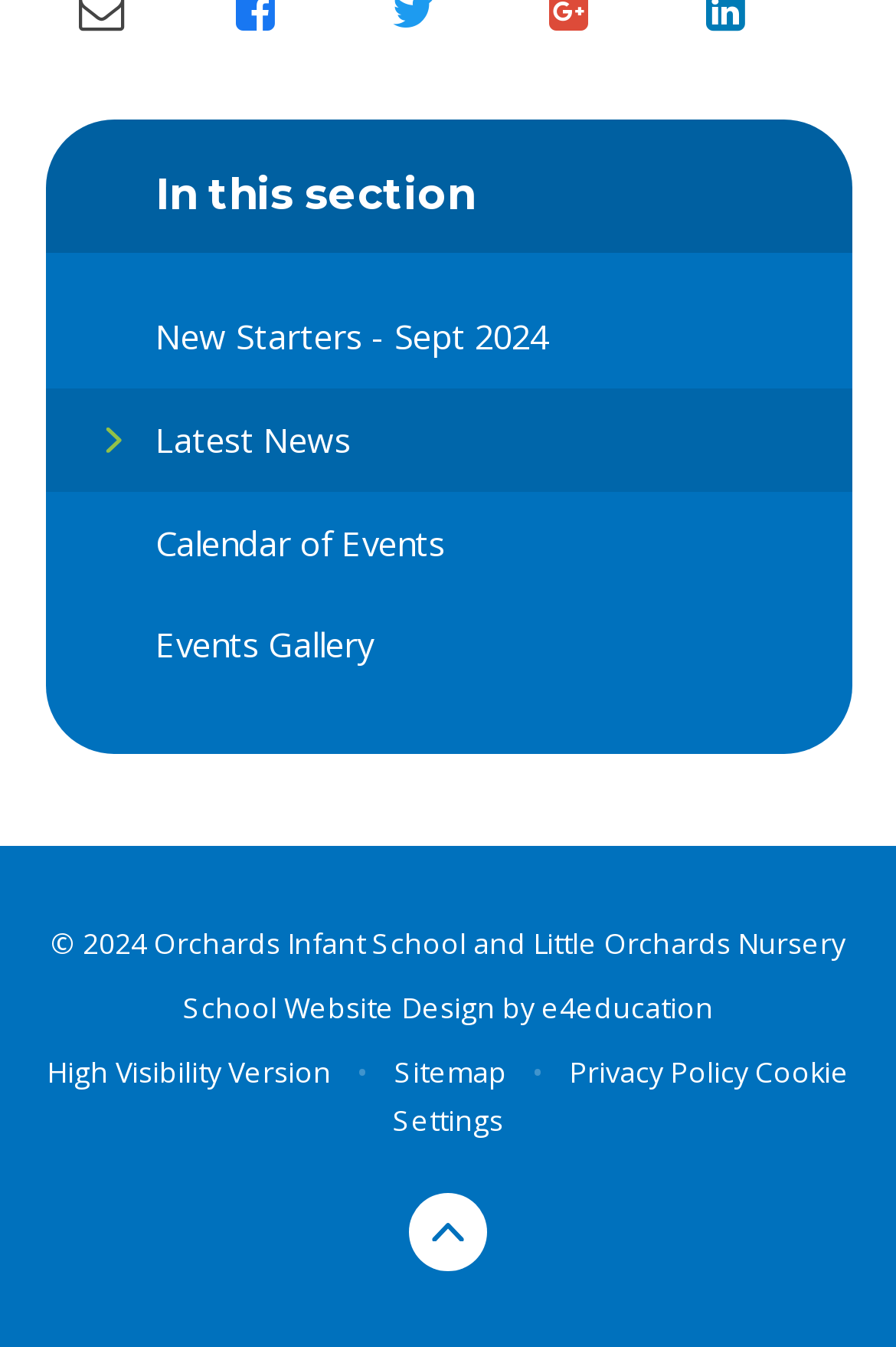Give a short answer to this question using one word or a phrase:
What is the name of the school?

Orchards Infant School